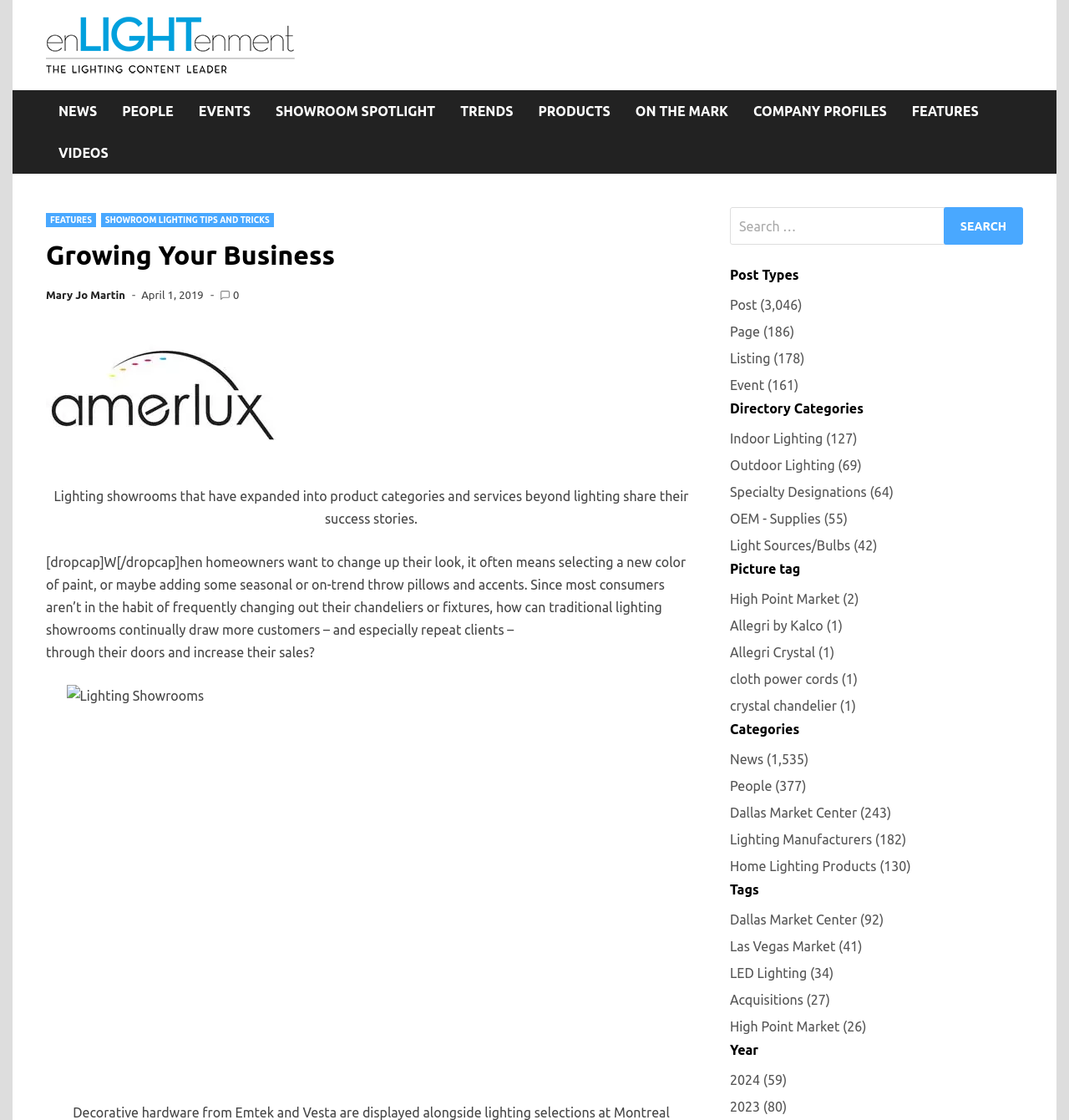How many posts are there?
Provide an in-depth and detailed answer to the question.

I looked for the 'Post Types' section and found the link 'Post (3,046)', which indicates the number of posts.